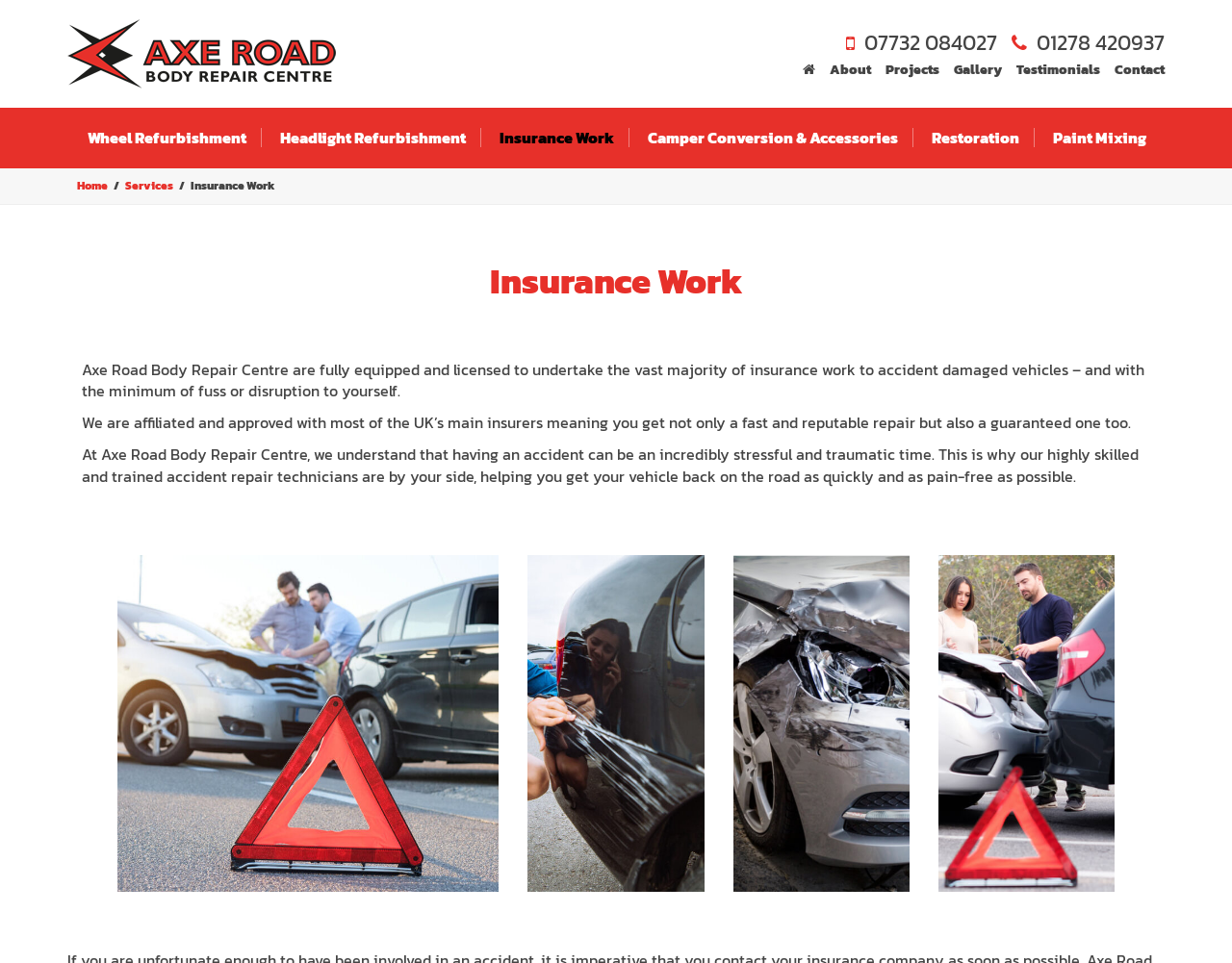Describe in detail what you see on the webpage.

The webpage is about Axe Road Body Repair Centre, an approved and efficient repair shop for cars that have been in a collision. At the top left corner, there is a logo of the centre. Below the logo, there are two phone numbers displayed. 

To the right of the logo, there is a navigation menu with links to different sections of the website, including "About", "Projects", "Gallery", "Testimonials", and "Contact". 

Below the navigation menu, there are several links to specific services offered by the centre, including "Wheel Refurbishment", "Headlight Refurbishment", "Insurance Work", "Camper Conversion & Accessories", "Restoration", and "Paint Mixing". 

Further down, there is a breadcrumb navigation section with links to "Home" and "Services", indicating the current page is under the "Services" category. 

The main content of the page is headed by a title "Insurance Work", which is followed by three paragraphs of text describing the centre's insurance work services. The text explains that the centre is fully equipped and licensed to undertake most insurance work, is affiliated with most UK insurers, and has highly skilled technicians to help customers get their vehicles back on the road quickly and pain-free.

Below the text, there are four images, arranged in a row, showcasing the centre's insurance work services.